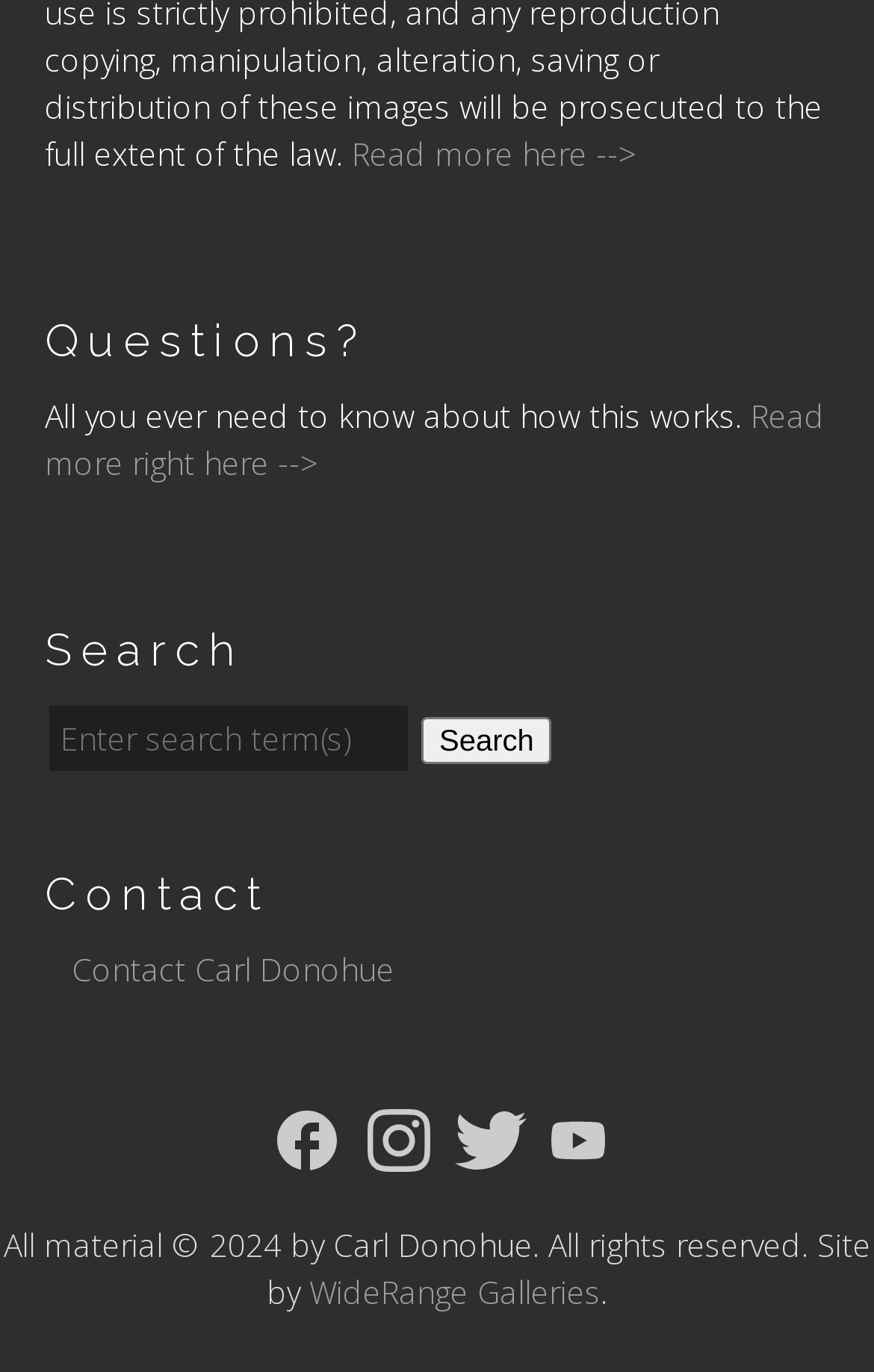Locate the bounding box coordinates of the element that should be clicked to execute the following instruction: "Follow on Facebook".

[0.301, 0.808, 0.399, 0.847]